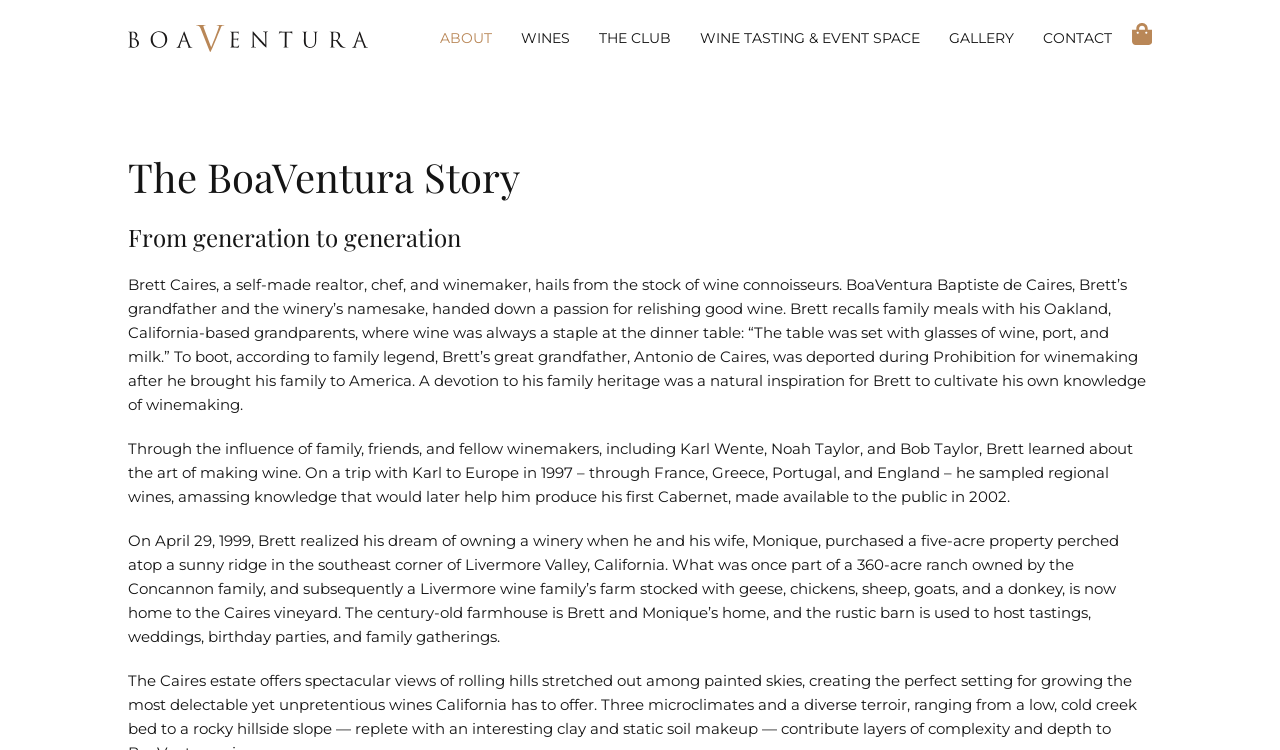Locate the bounding box coordinates of the element to click to perform the following action: 'Visit the 'GALLERY''. The coordinates should be given as four float values between 0 and 1, in the form of [left, top, right, bottom].

[0.741, 0.039, 0.792, 0.063]